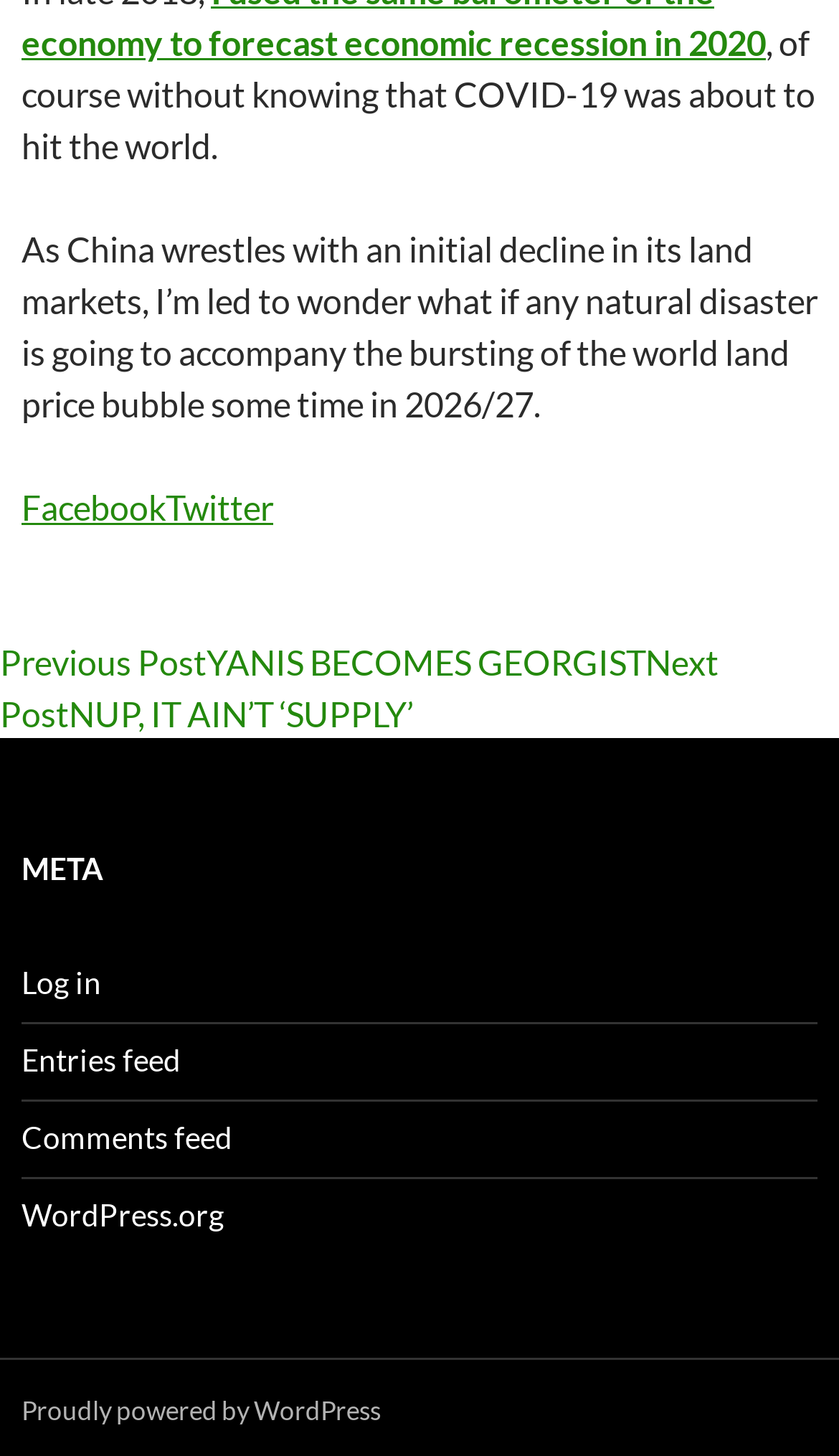Specify the bounding box coordinates of the element's region that should be clicked to achieve the following instruction: "Go to WordPress.org". The bounding box coordinates consist of four float numbers between 0 and 1, in the format [left, top, right, bottom].

[0.026, 0.822, 0.267, 0.847]